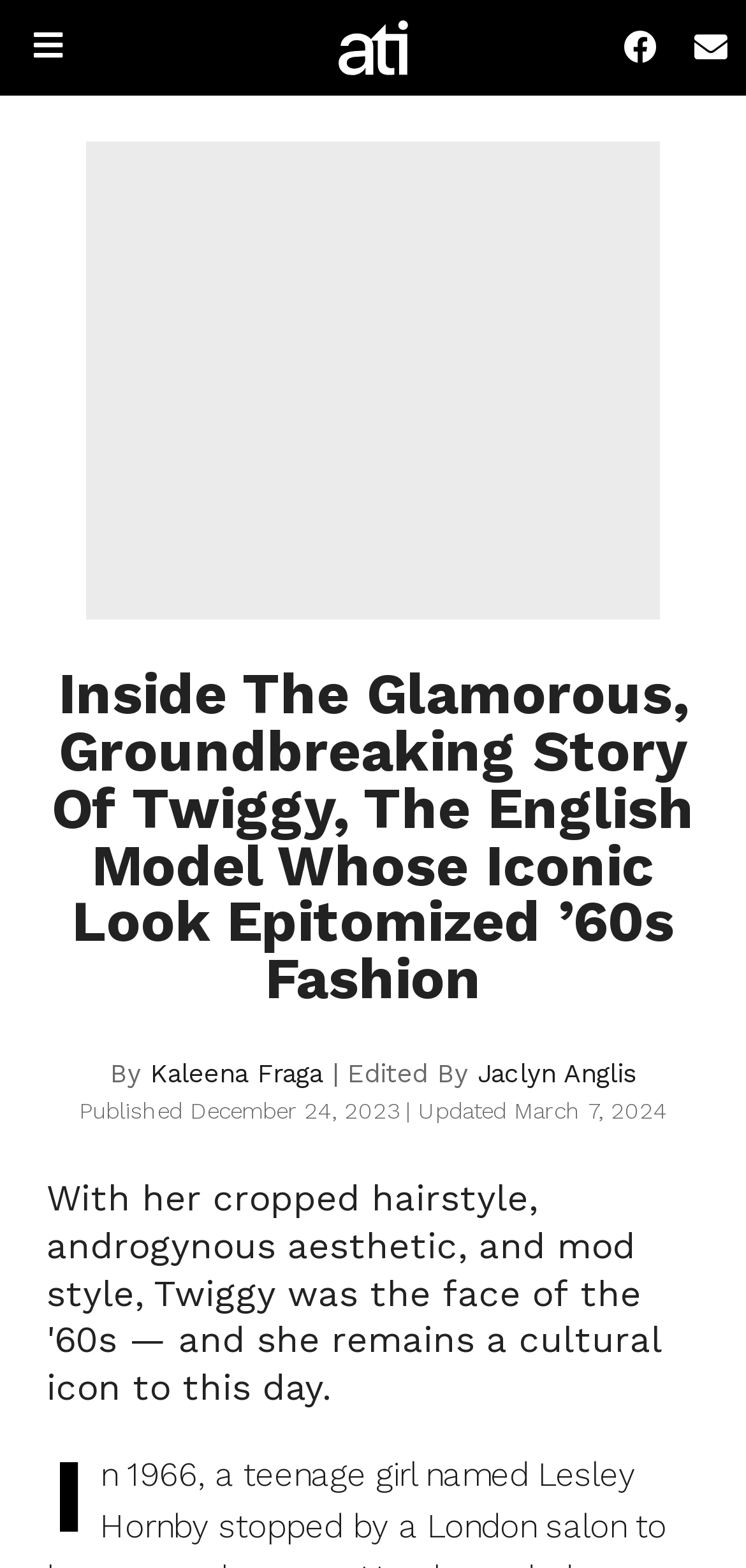When was this article updated?
Please provide an in-depth and detailed response to the question.

I found the update date by looking at the text 'Updated March 7, 2024', which is located below the publication date. This text indicates when the article was last updated.